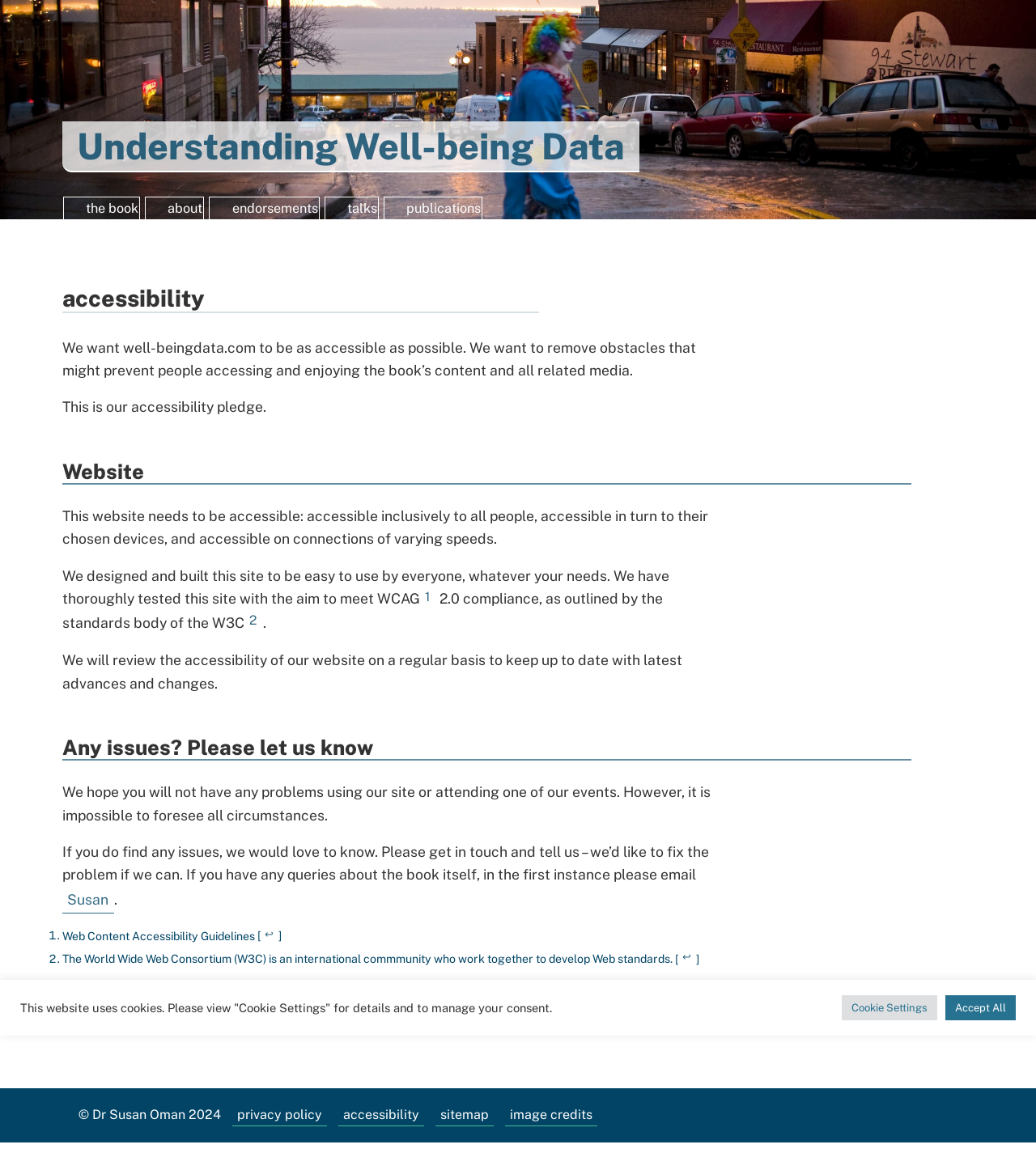Please provide a brief answer to the following inquiry using a single word or phrase:
How often will the website's accessibility be reviewed?

Regularly